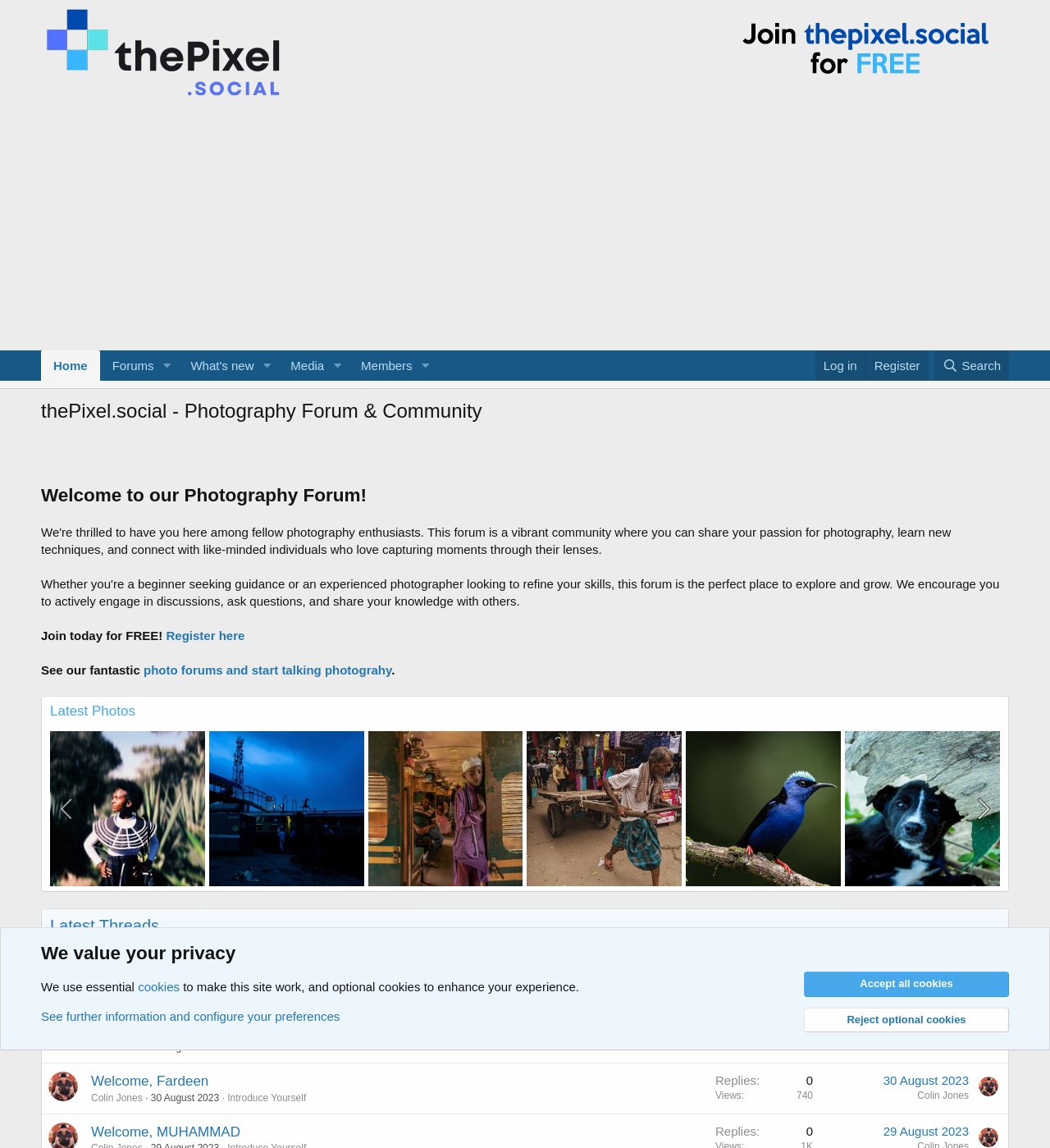What is the headline of the webpage?

thePixel.social - Photography Forum & Community